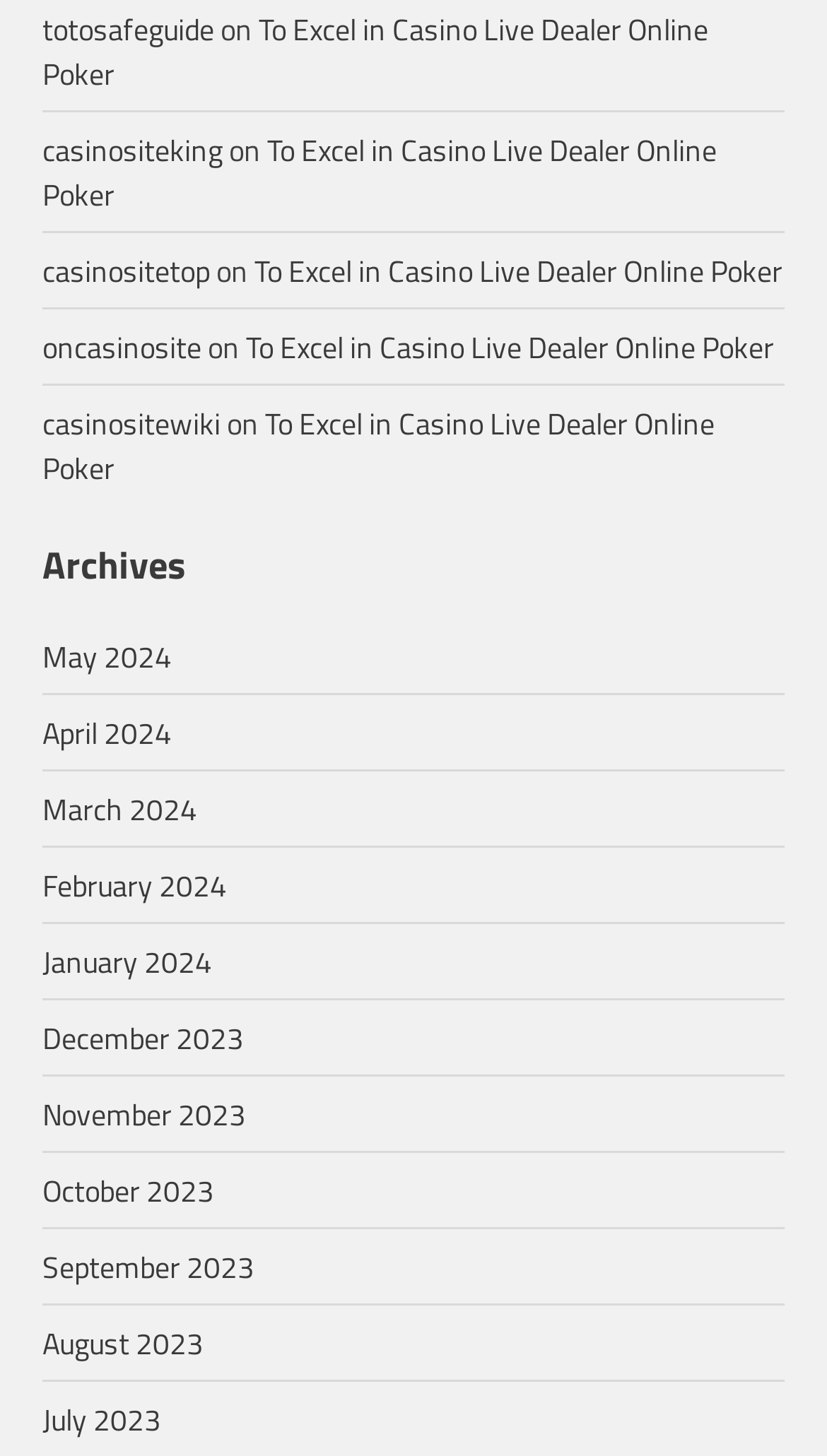Please identify the bounding box coordinates of where to click in order to follow the instruction: "check the link to casinositewiki".

[0.051, 0.276, 0.267, 0.306]